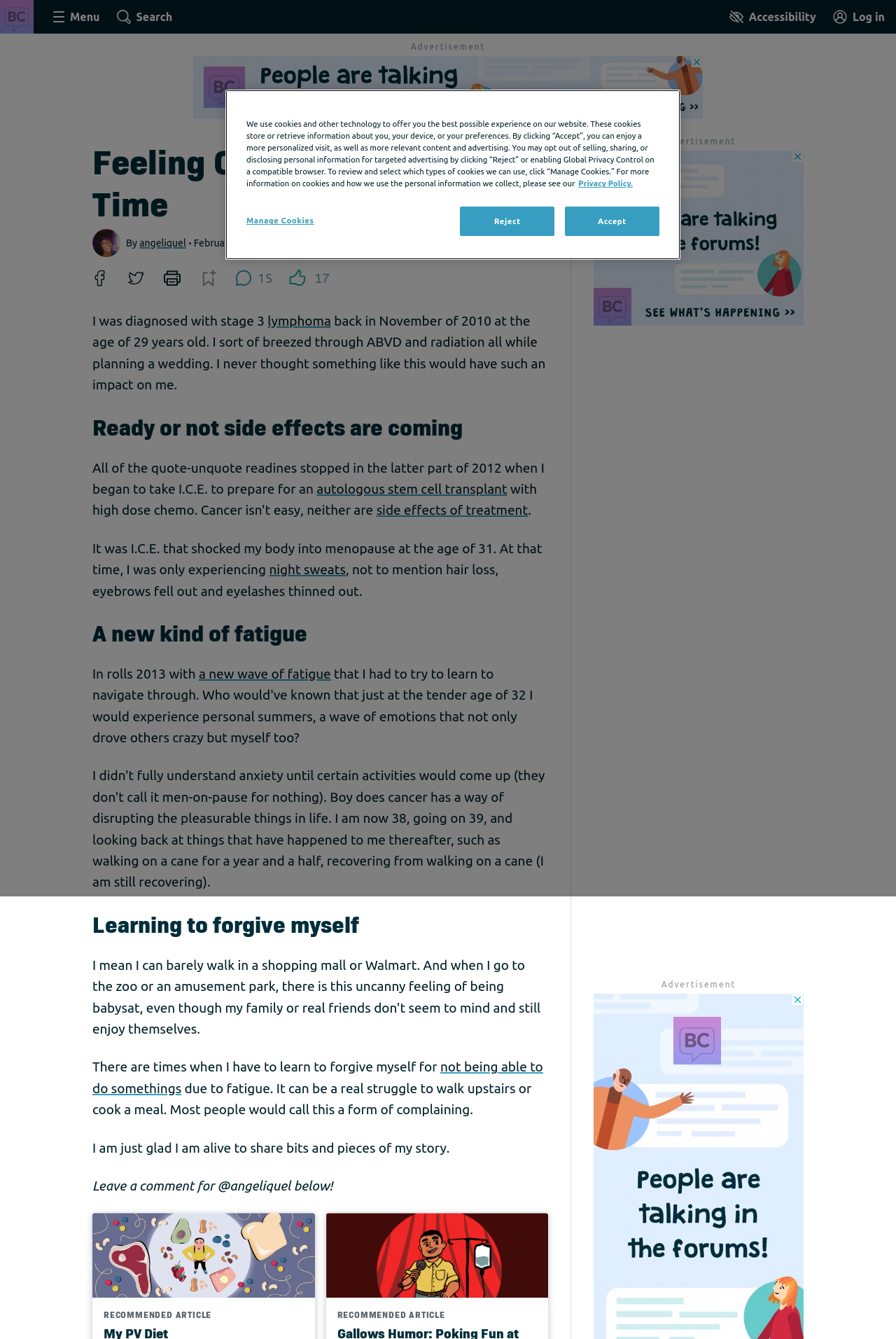What is the author diagnosed with?
Give a one-word or short phrase answer based on the image.

lymphoma